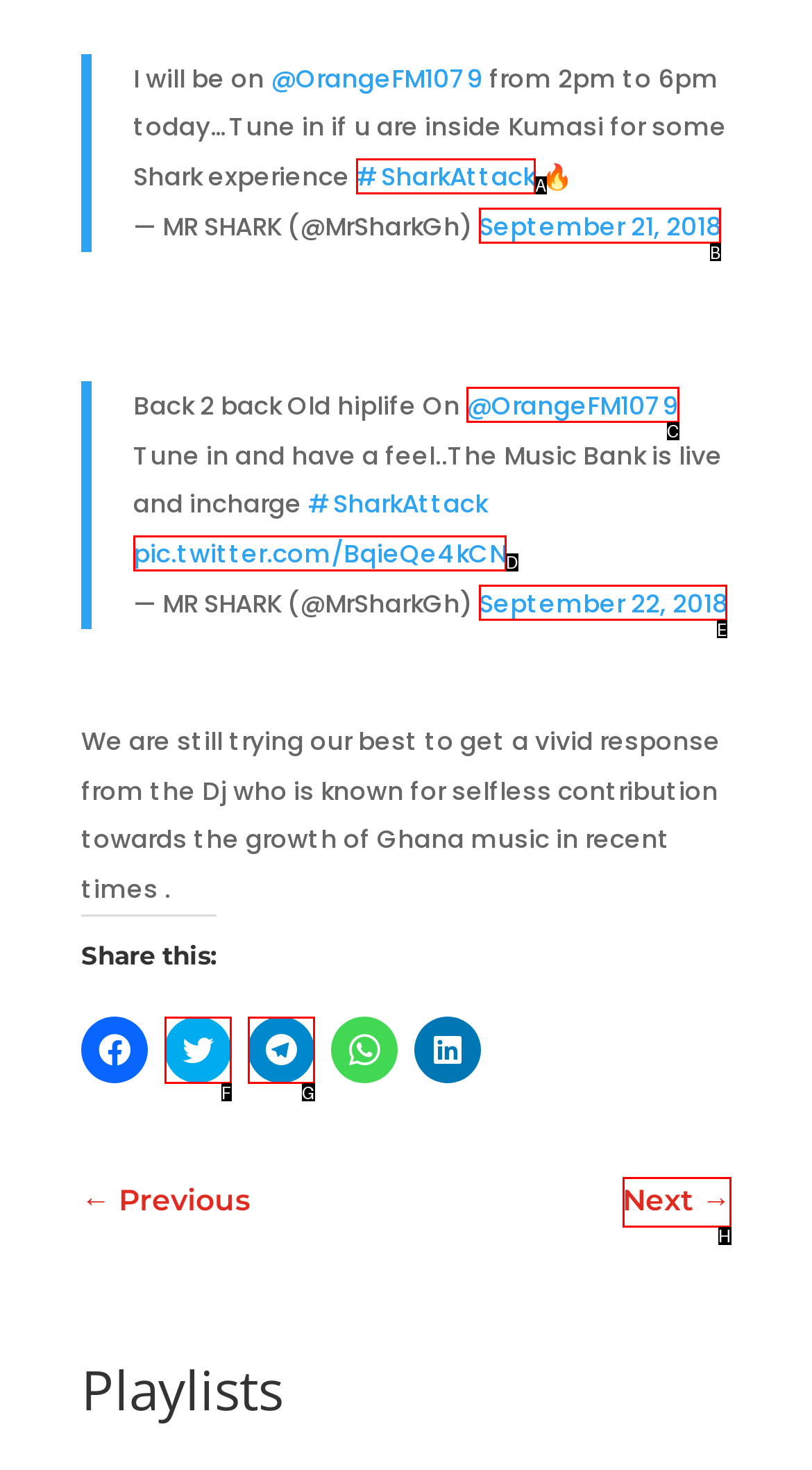Select the appropriate option that fits: September 21, 2018
Reply with the letter of the correct choice.

B